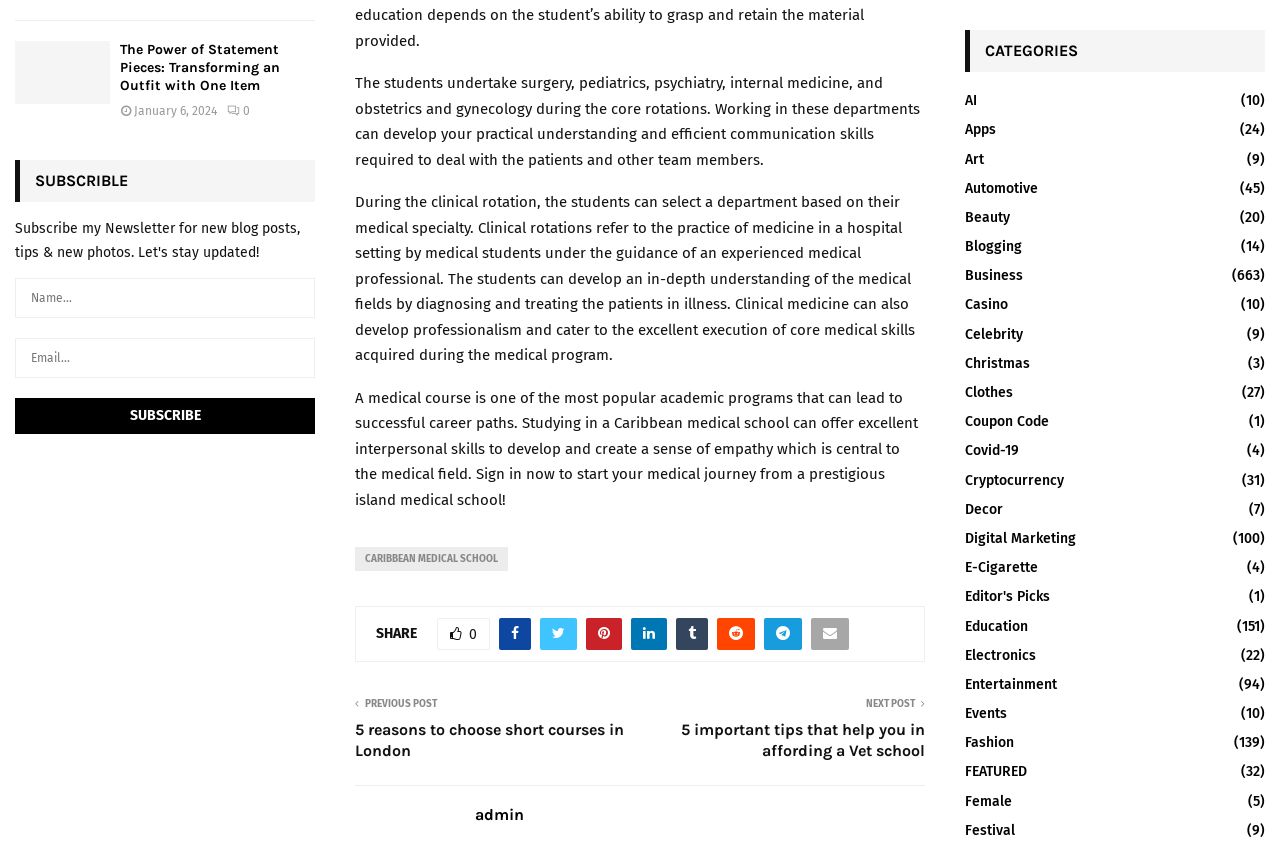Determine the bounding box coordinates of the UI element described by: "Caribbean Medical School".

[0.277, 0.647, 0.397, 0.676]